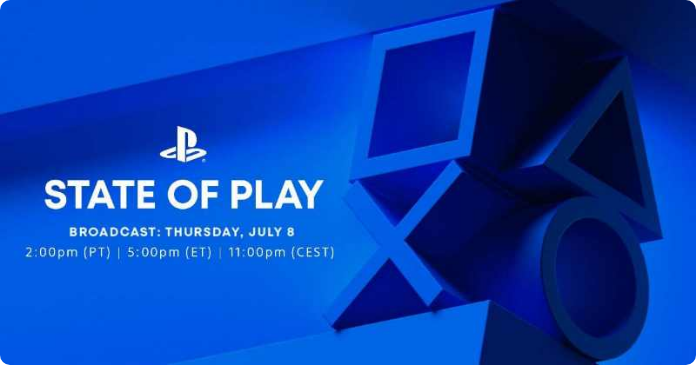Create an extensive and detailed description of the image.

The image promotes the "State of Play" event from PlayStation, scheduled for broadcast on Thursday, July 8. The graphic features a vibrant blue background with iconic PlayStation symbols prominently displayed, creating a visually striking design. The text outlines the broadcast times, indicating it will air at 2:00 PM (PT), 5:00 PM (ET), and 11:00 PM (CEST). This event is anticipated to showcase new game announcements and gameplay footage, making it a key occasion for fans and gamers alike. Remember to tune into Sony's official YouTube channel to catch the live event.